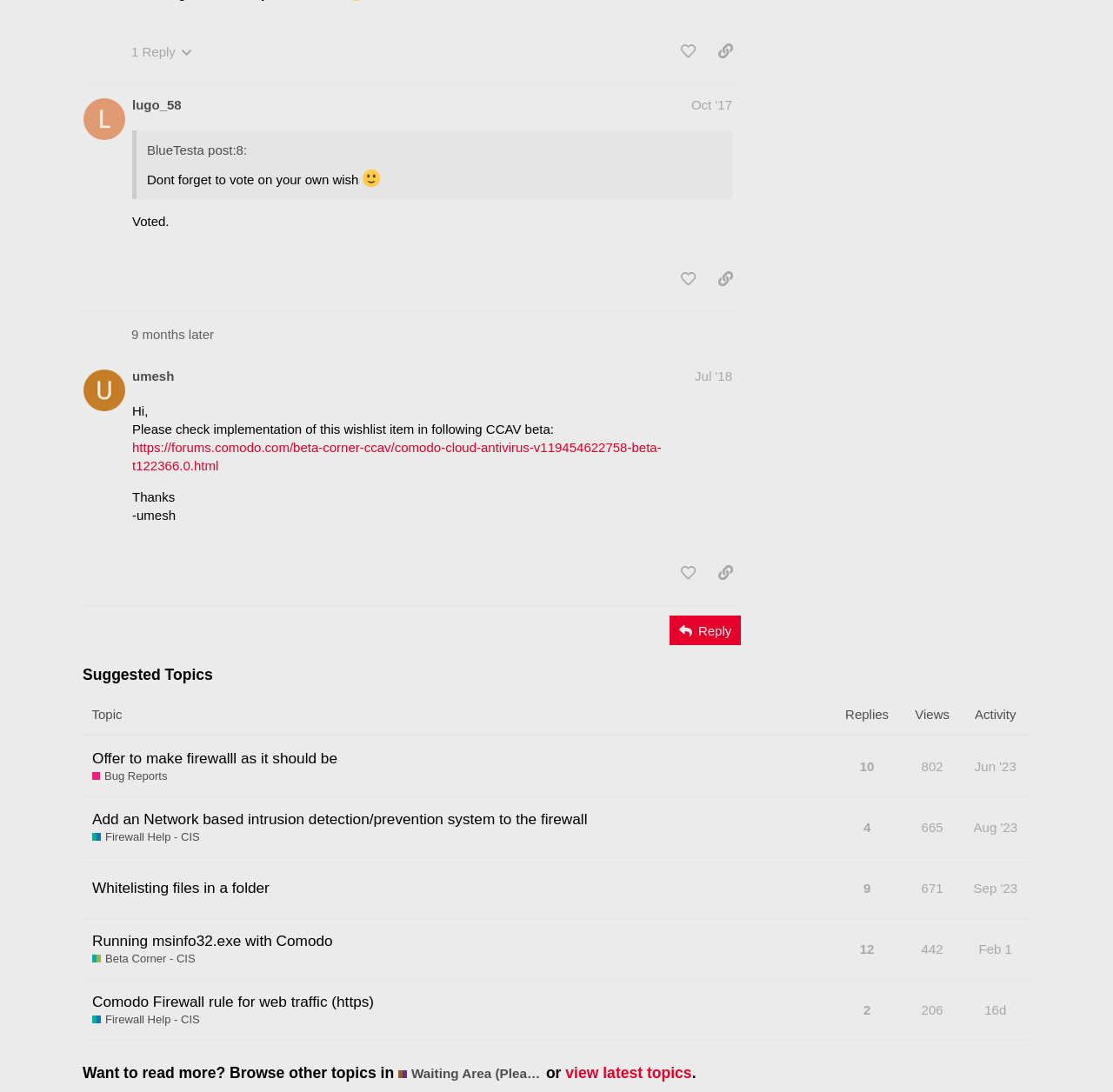Can you find the bounding box coordinates for the element to click on to achieve the instruction: "Share a link to a post"?

[0.637, 0.242, 0.666, 0.269]